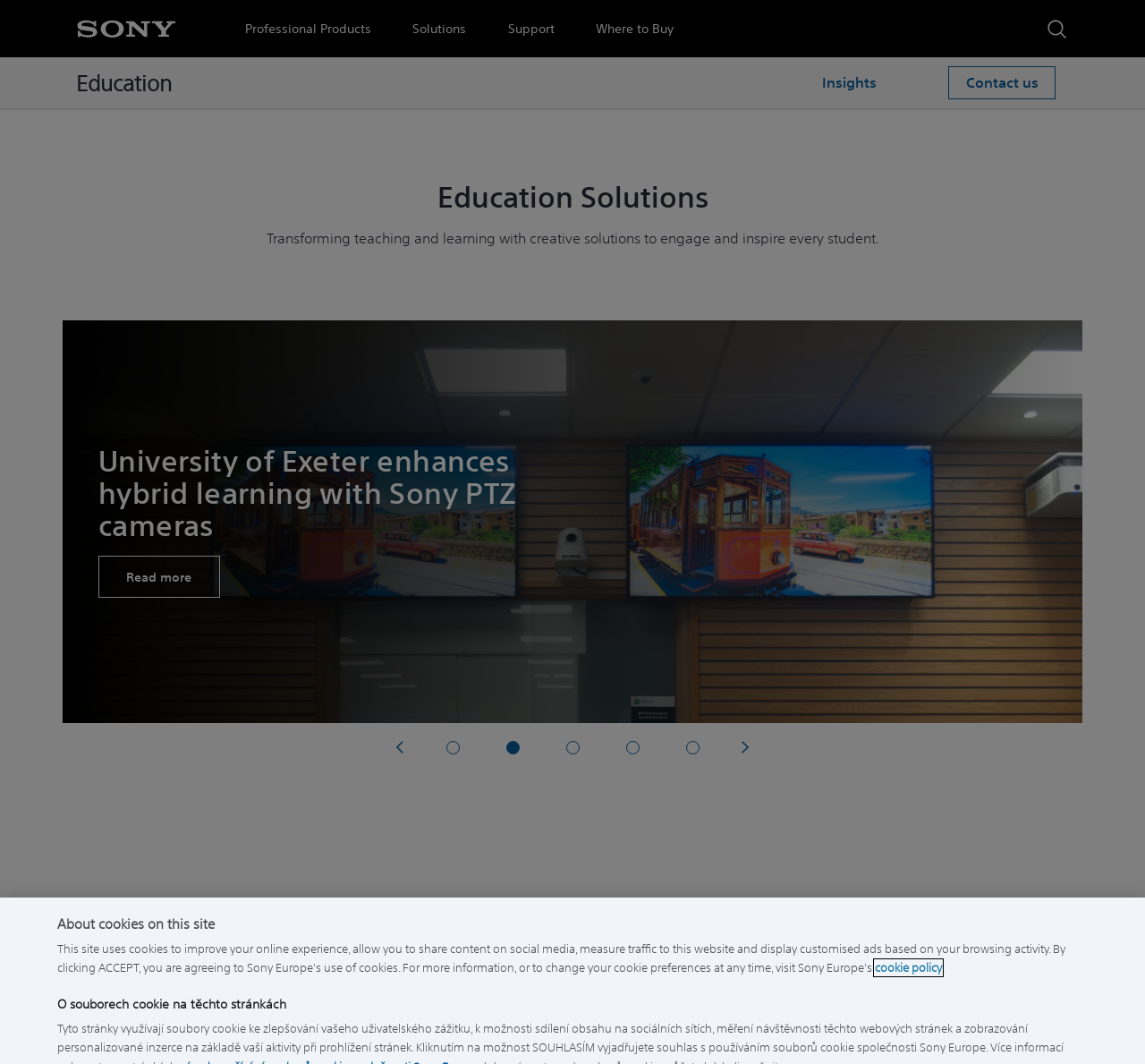Given the element description aria-label="LinkedIn", predict the bounding box coordinates for the UI element in the webpage screenshot. The format should be (top-left x, top-left y, bottom-right x, bottom-right y), and the values should be between 0 and 1.

None